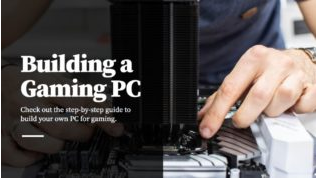Answer the question in a single word or phrase:
What is the tone conveyed by the image and text?

Excitement and guidance